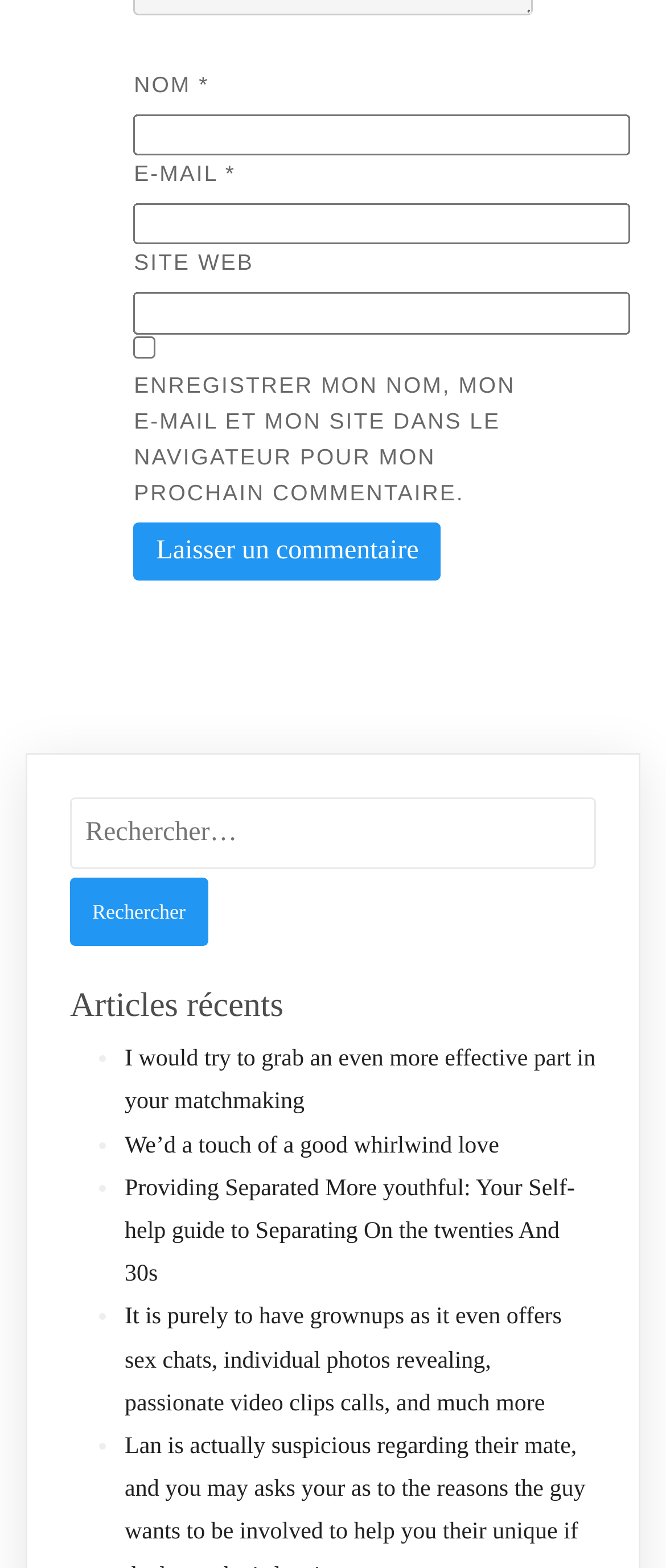Please look at the image and answer the question with a detailed explanation: What type of content is listed below 'Articles récents'?

The section 'Articles récents' contains a list of links to articles, each preceded by a bullet point. The links have descriptive text, such as 'I would try to grab an even more effective part in your matchmaking' and 'Providing Separated More youthful: Your Self-help guide to Separating On the twenties And 30s', which suggests that they are links to articles or blog posts.